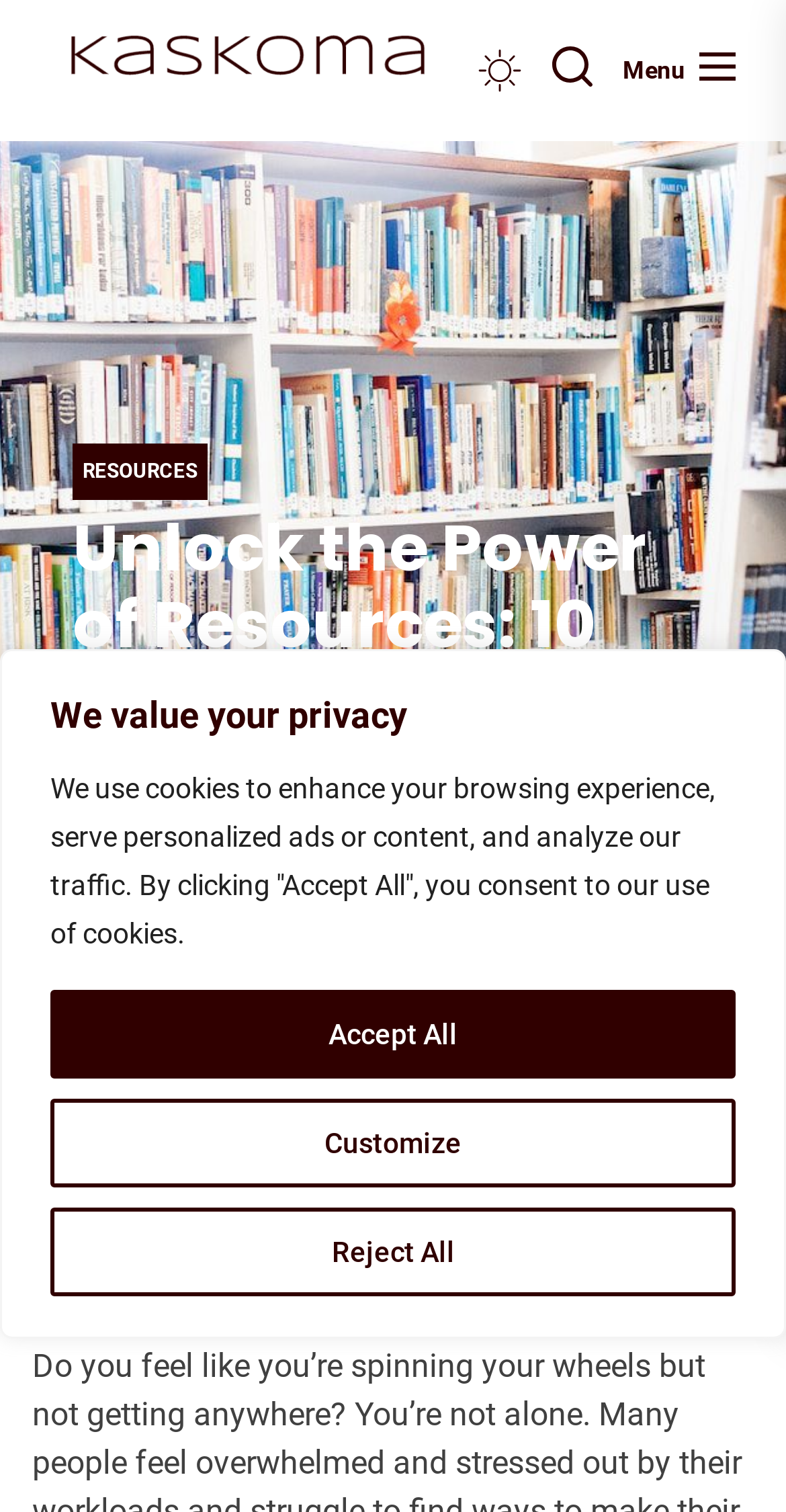When was the article published?
Provide a detailed and well-explained answer to the question.

I found the publication date by looking at the article's metadata, where it says 'December 19, 2022'.